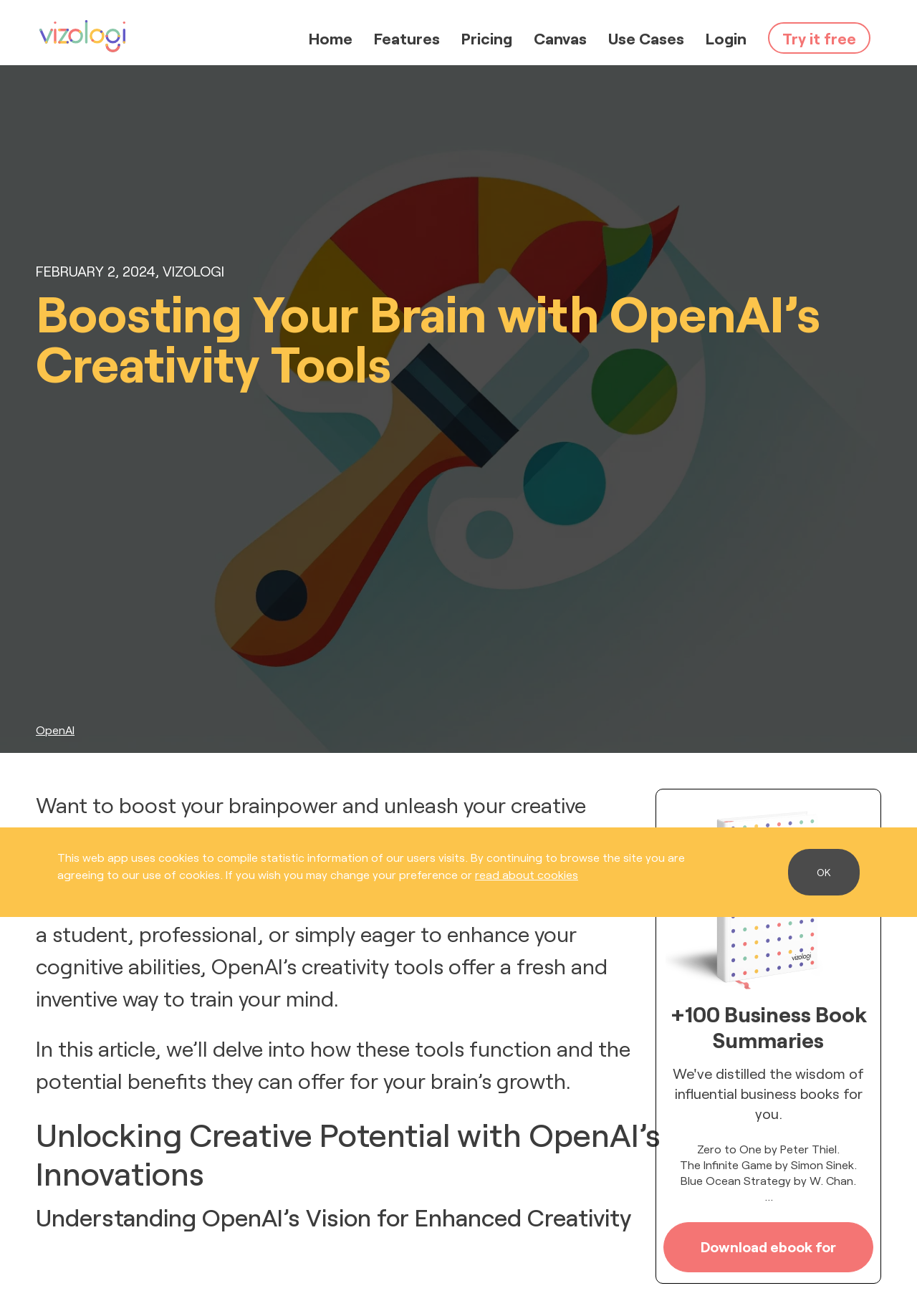Find the bounding box coordinates for the UI element whose description is: "OK". The coordinates should be four float numbers between 0 and 1, in the format [left, top, right, bottom].

[0.859, 0.645, 0.937, 0.68]